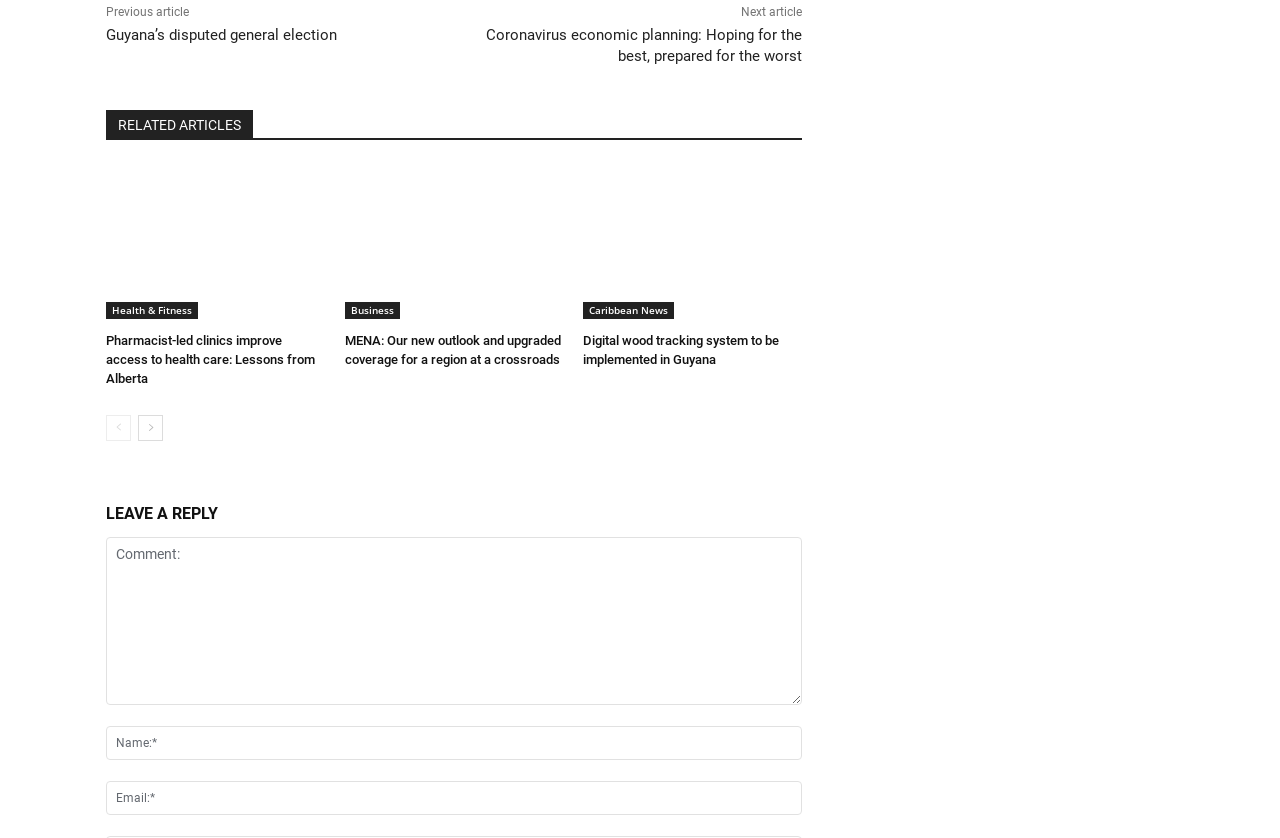Please specify the bounding box coordinates of the region to click in order to perform the following instruction: "Click on the previous article".

[0.083, 0.006, 0.148, 0.023]